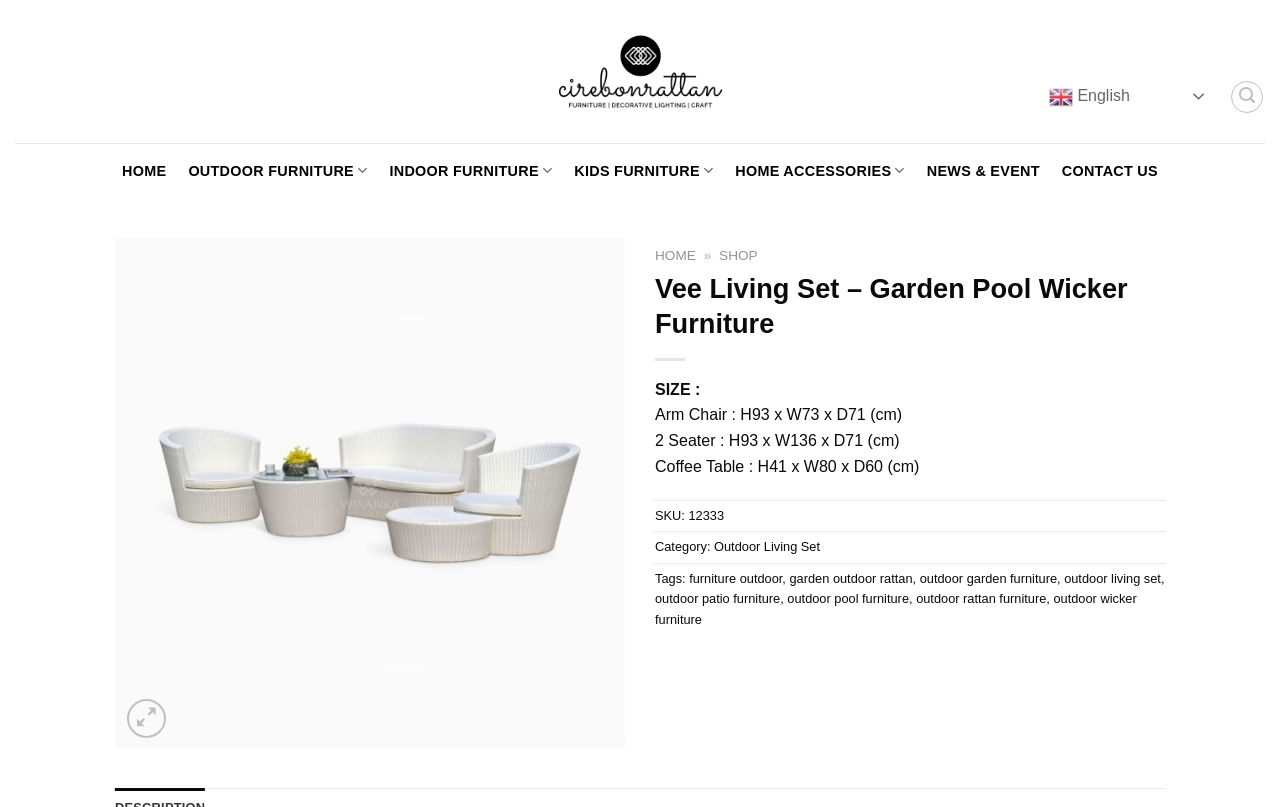Kindly provide the bounding box coordinates of the section you need to click on to fulfill the given instruction: "Check the details of Vee Living Set - Garden Pool Wicker Furniture".

[0.09, 0.599, 0.488, 0.62]